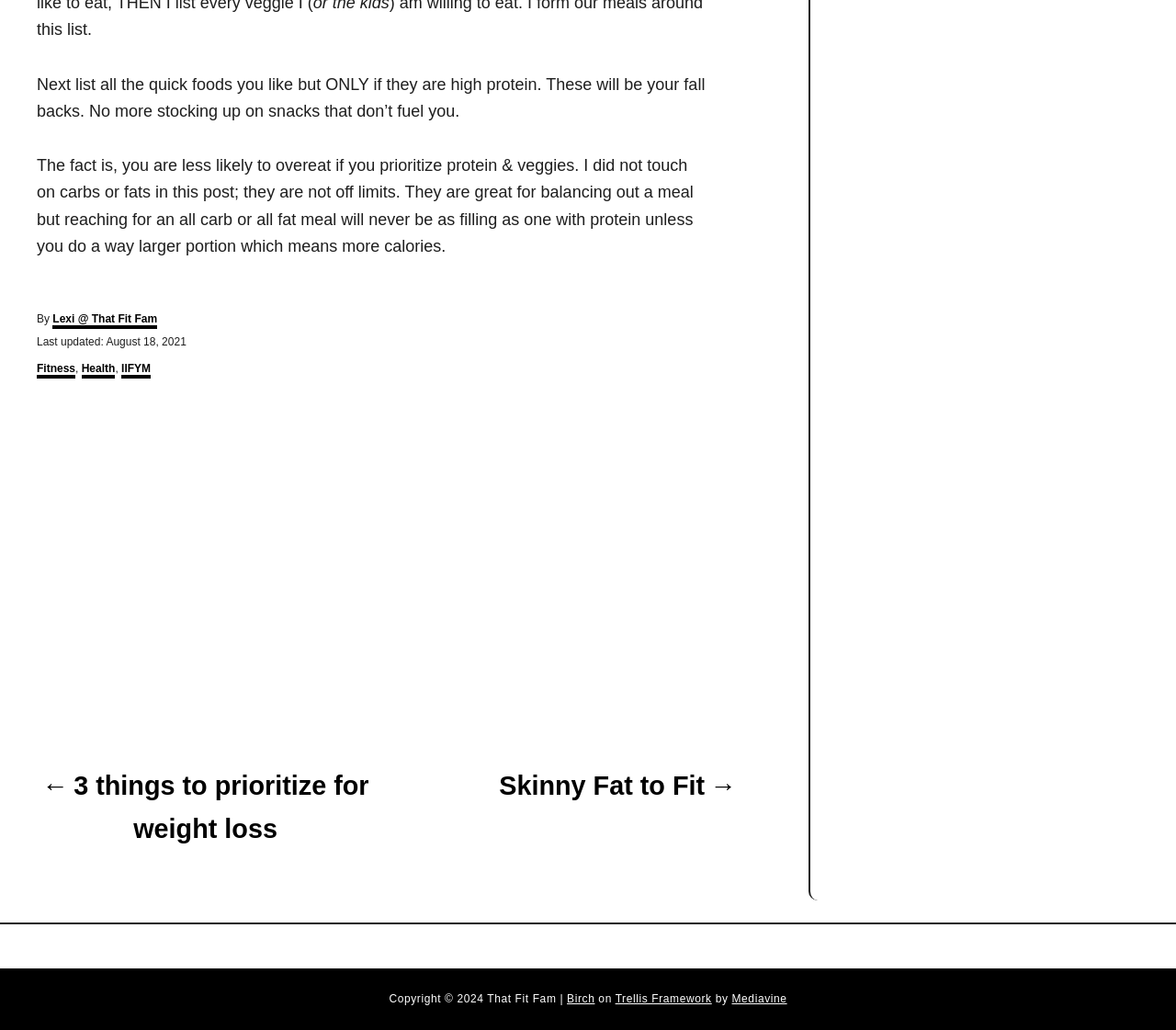Please find the bounding box for the UI element described by: "Trellis Framework".

[0.523, 0.963, 0.605, 0.975]